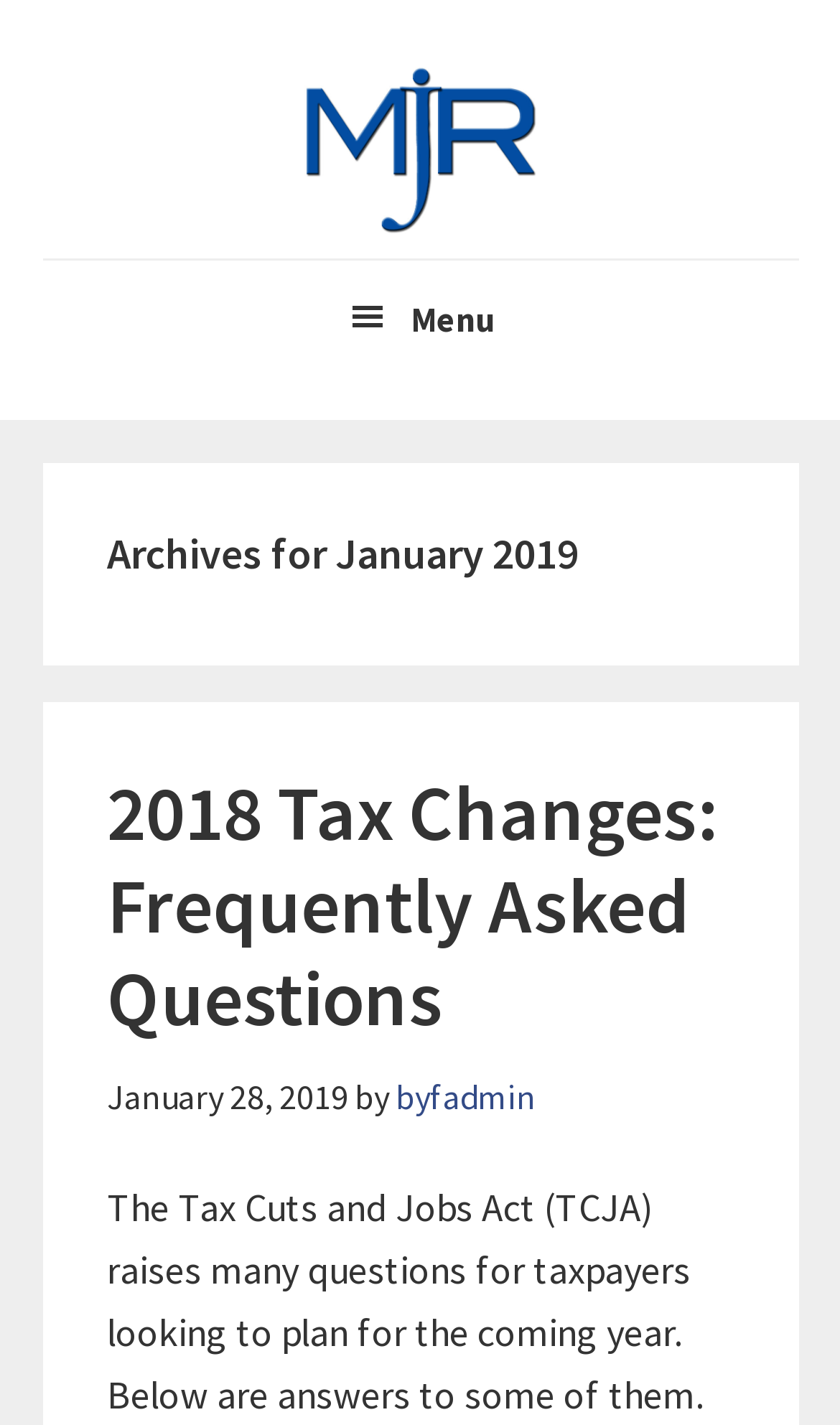Give a succinct answer to this question in a single word or phrase: 
What is the author of the blog post?

fadmin